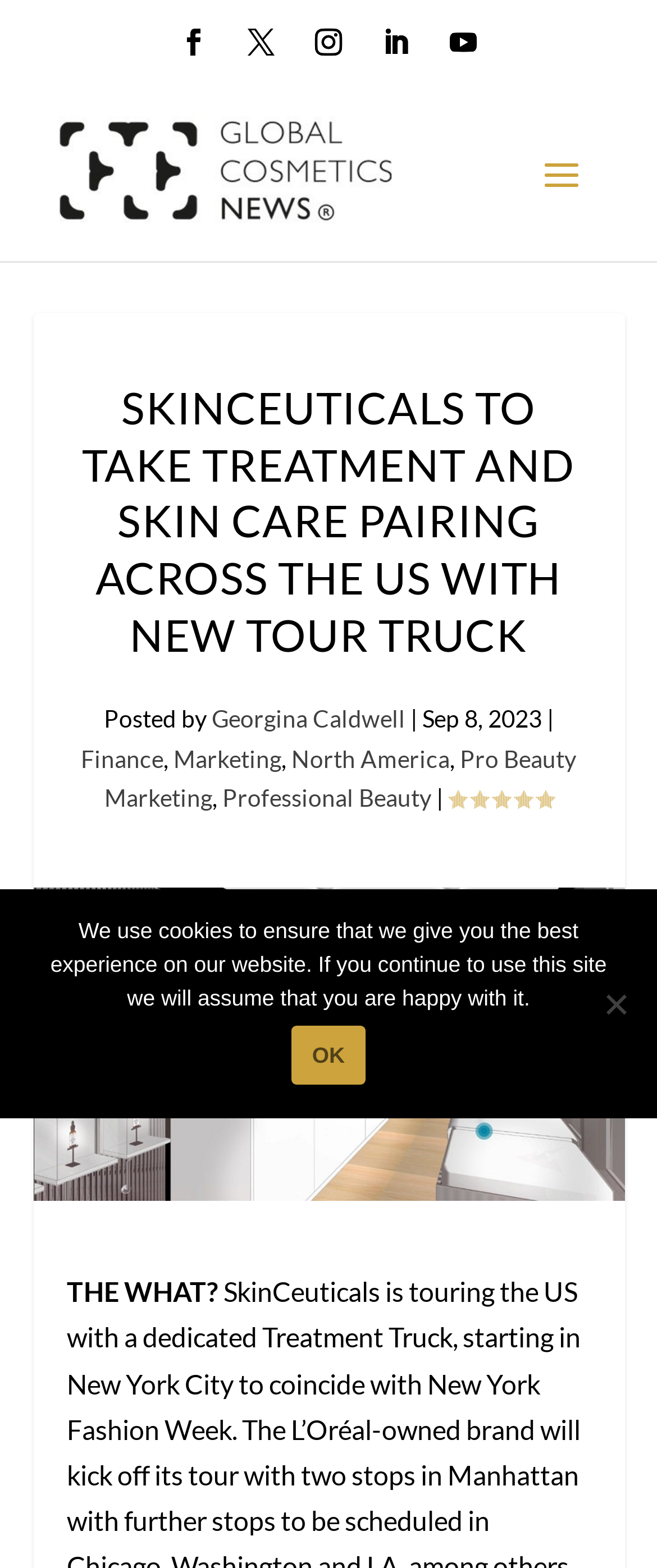What is the rating of the article?
Answer with a single word or short phrase according to what you see in the image.

0.00